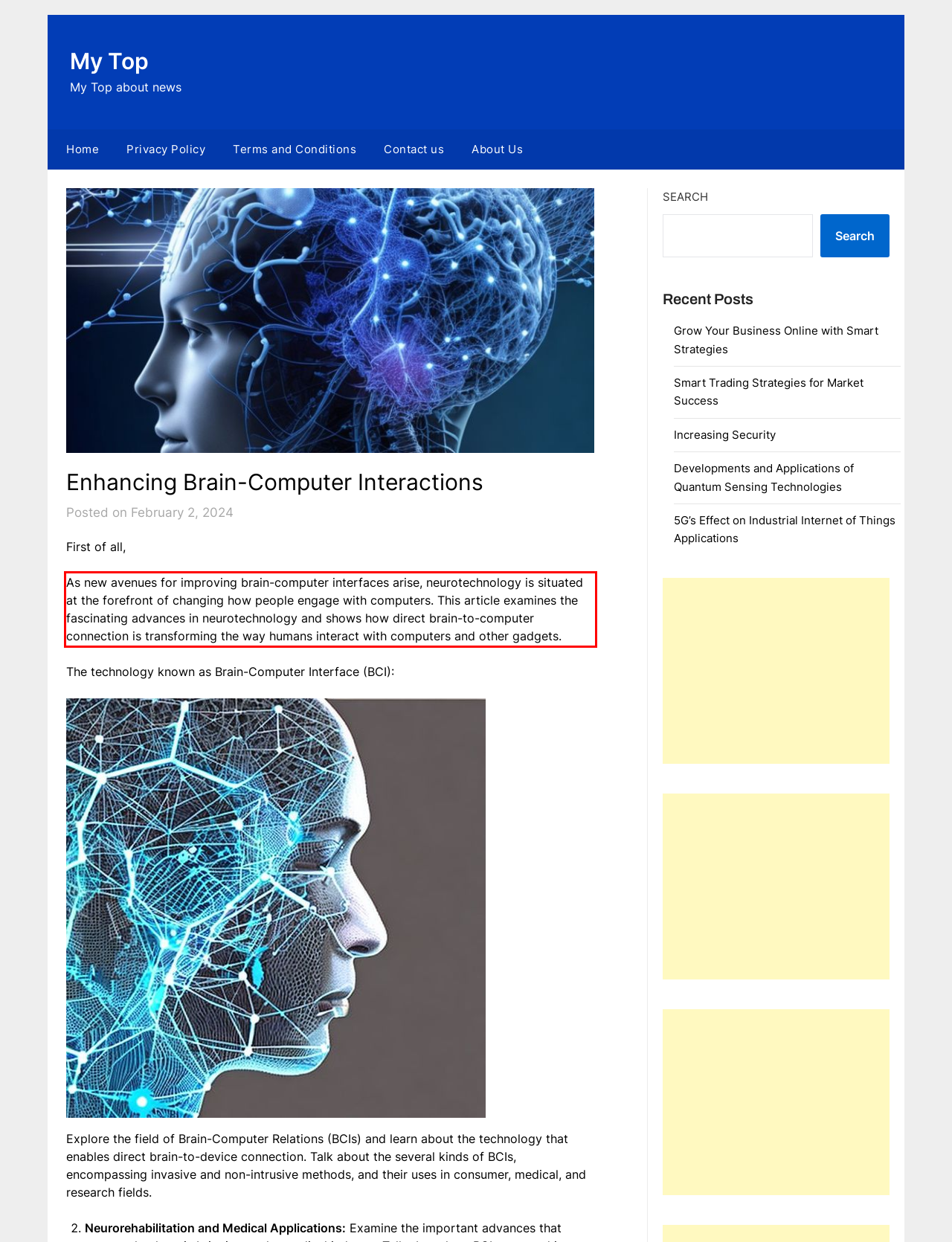From the provided screenshot, extract the text content that is enclosed within the red bounding box.

As new avenues for improving brain-computer interfaces arise, neurotechnology is situated at the forefront of changing how people engage with computers. This article examines the fascinating advances in neurotechnology and shows how direct brain-to-computer connection is transforming the way humans interact with computers and other gadgets.